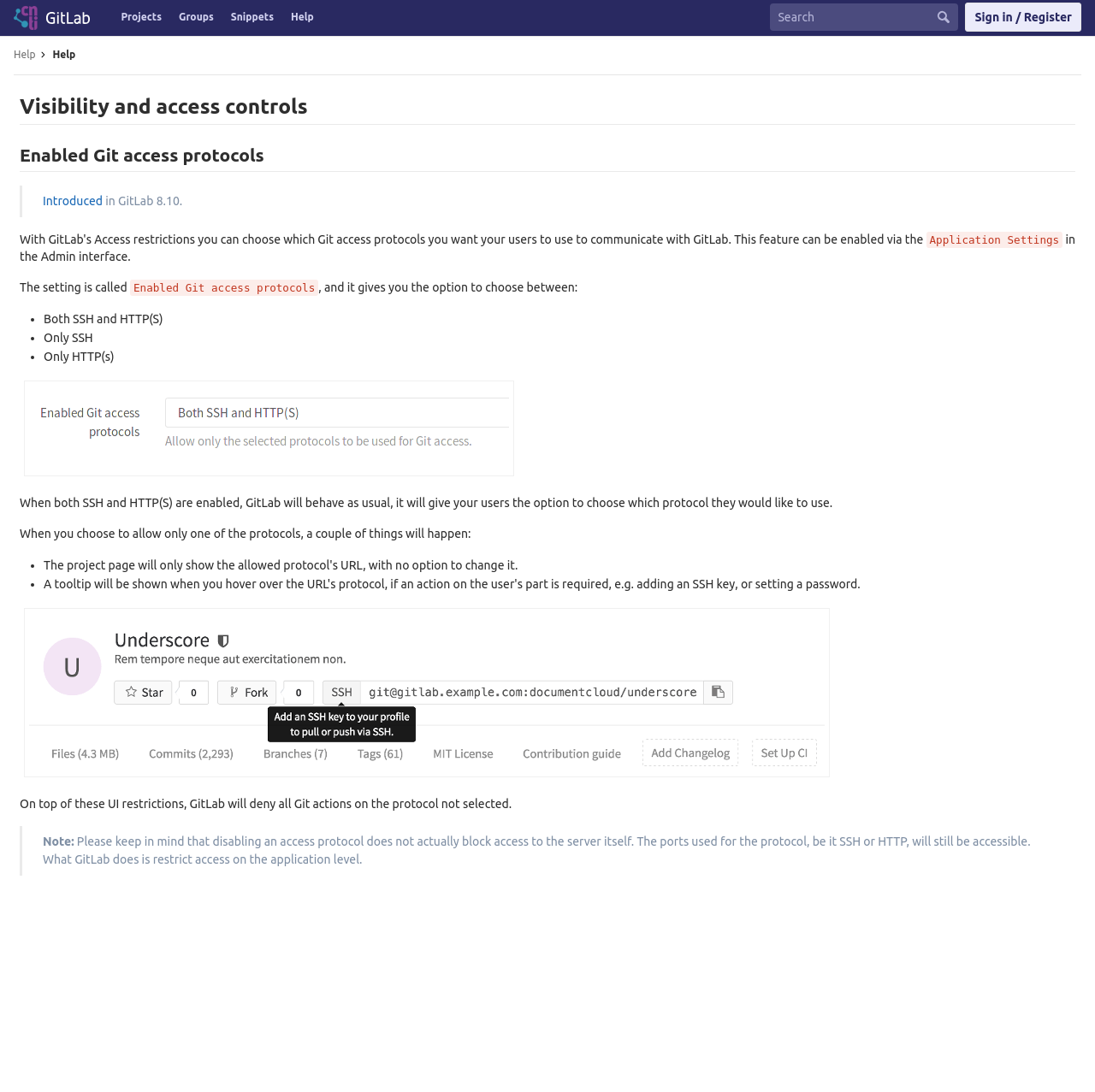What is the name of the current page?
Please provide a single word or phrase as the answer based on the screenshot.

Dashboard